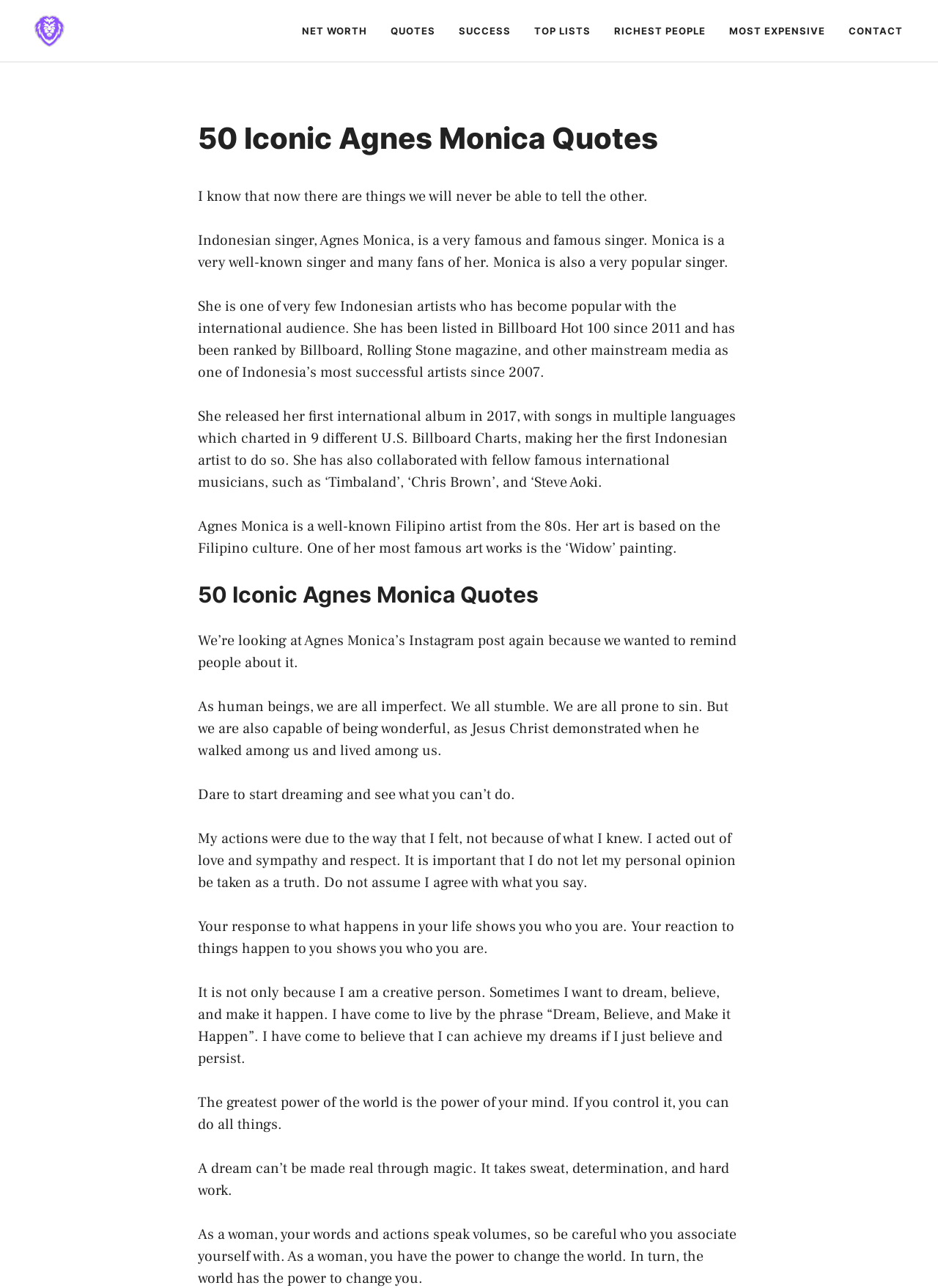What is the theme of Agnes Monica's art work?
Respond to the question with a single word or phrase according to the image.

Filipino culture